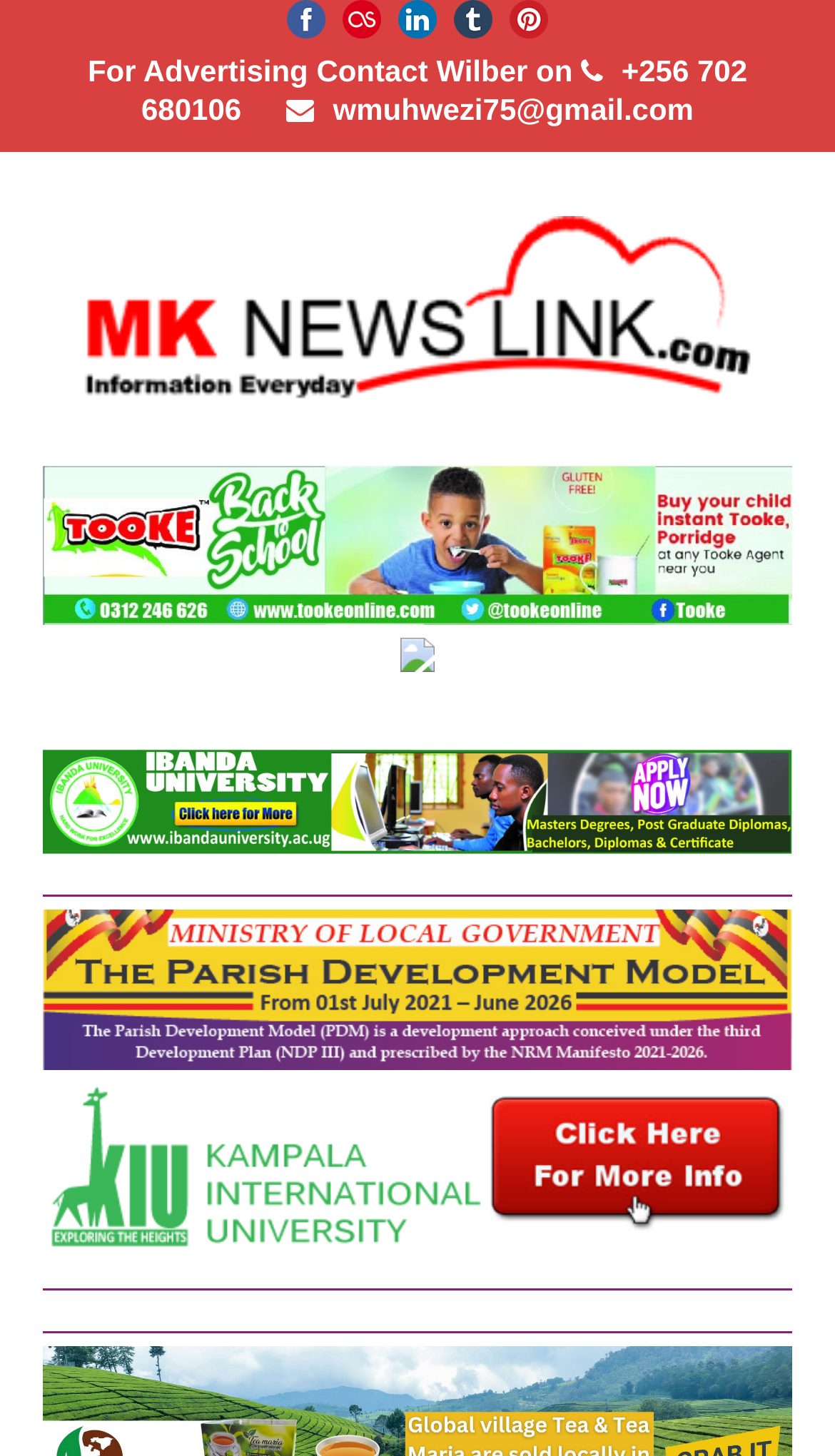How many social media links are available?
Please provide a single word or phrase as the answer based on the screenshot.

5